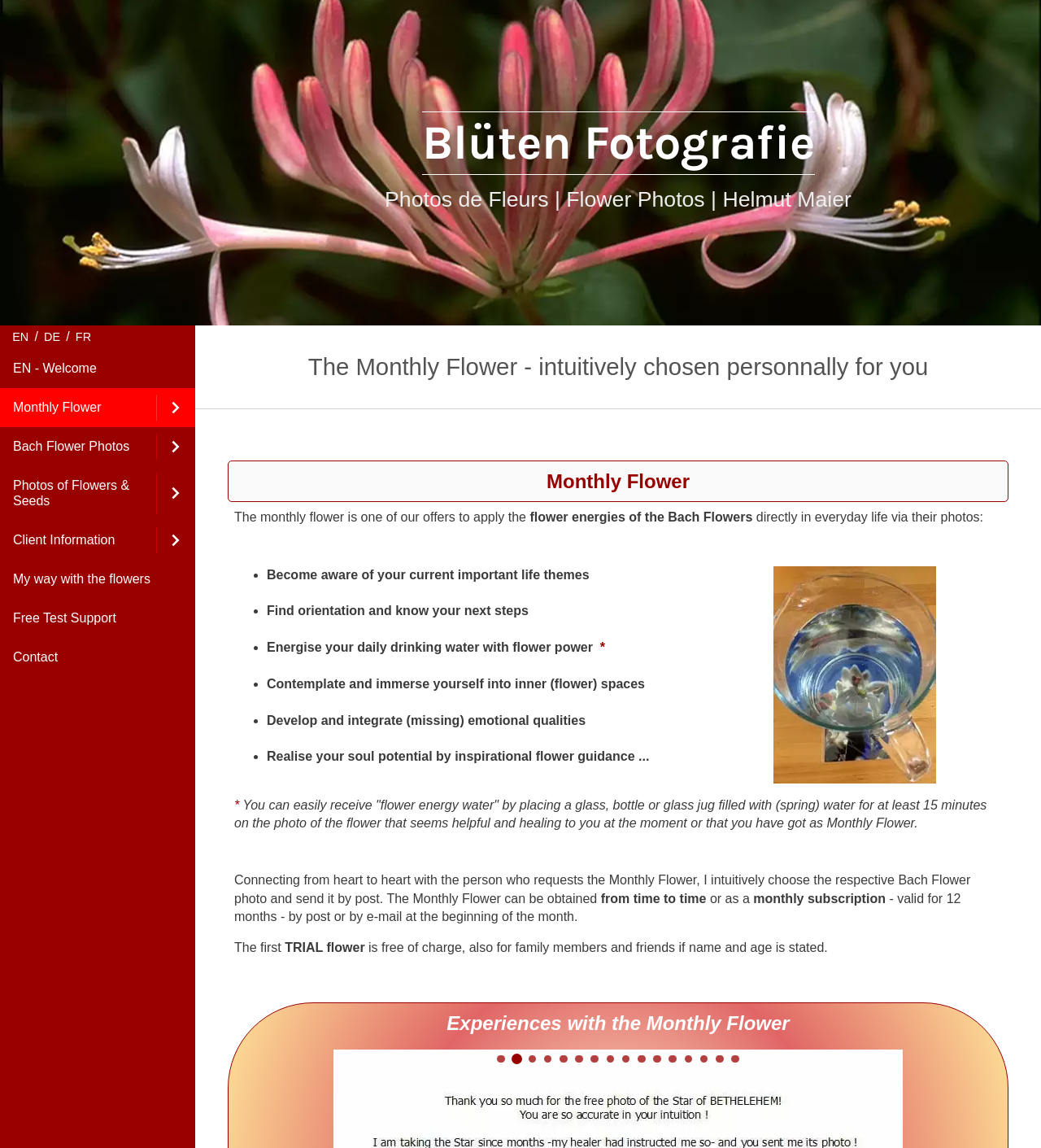How often can one obtain the Monthly Flower?
Please provide a comprehensive and detailed answer to the question.

The webpage indicates that the Monthly Flower can be obtained from time to time or as a monthly subscription, valid for 12 months, by post or by email at the beginning of the month.